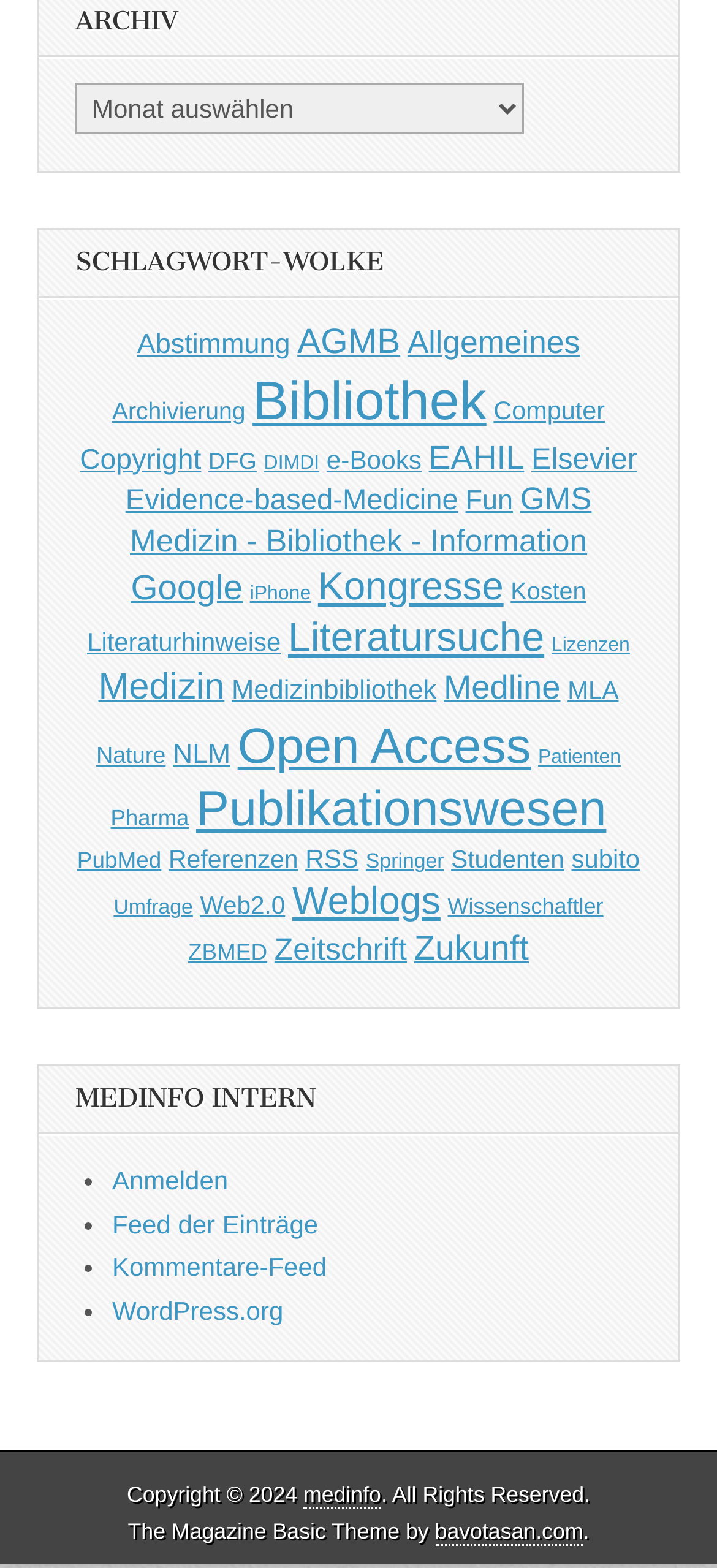Please identify the bounding box coordinates of the area that needs to be clicked to follow this instruction: "Select an option from the combobox".

[0.105, 0.052, 0.73, 0.085]